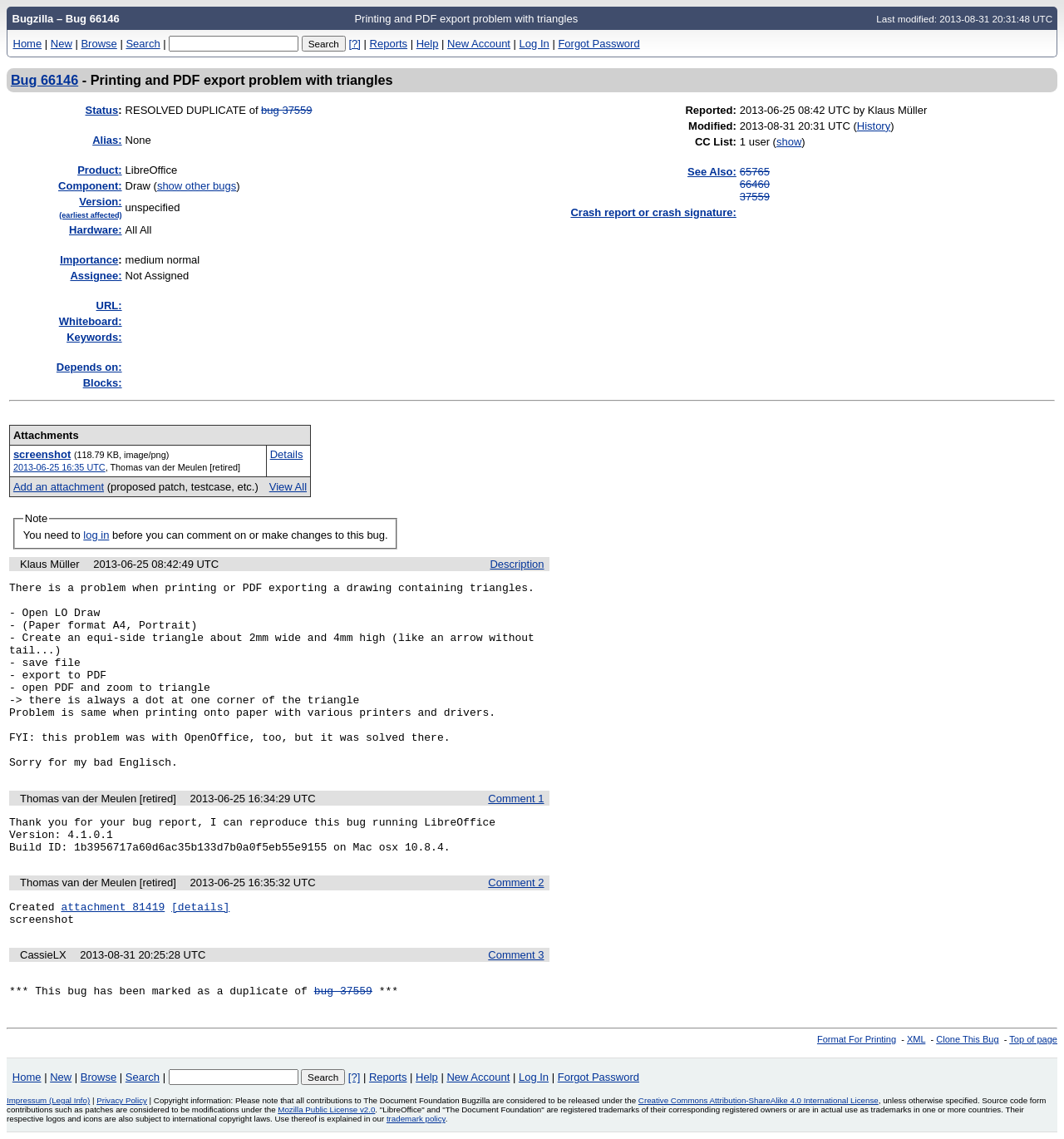Please specify the bounding box coordinates of the element that should be clicked to execute the given instruction: 'Create a new bug'. Ensure the coordinates are four float numbers between 0 and 1, expressed as [left, top, right, bottom].

[0.048, 0.032, 0.068, 0.043]